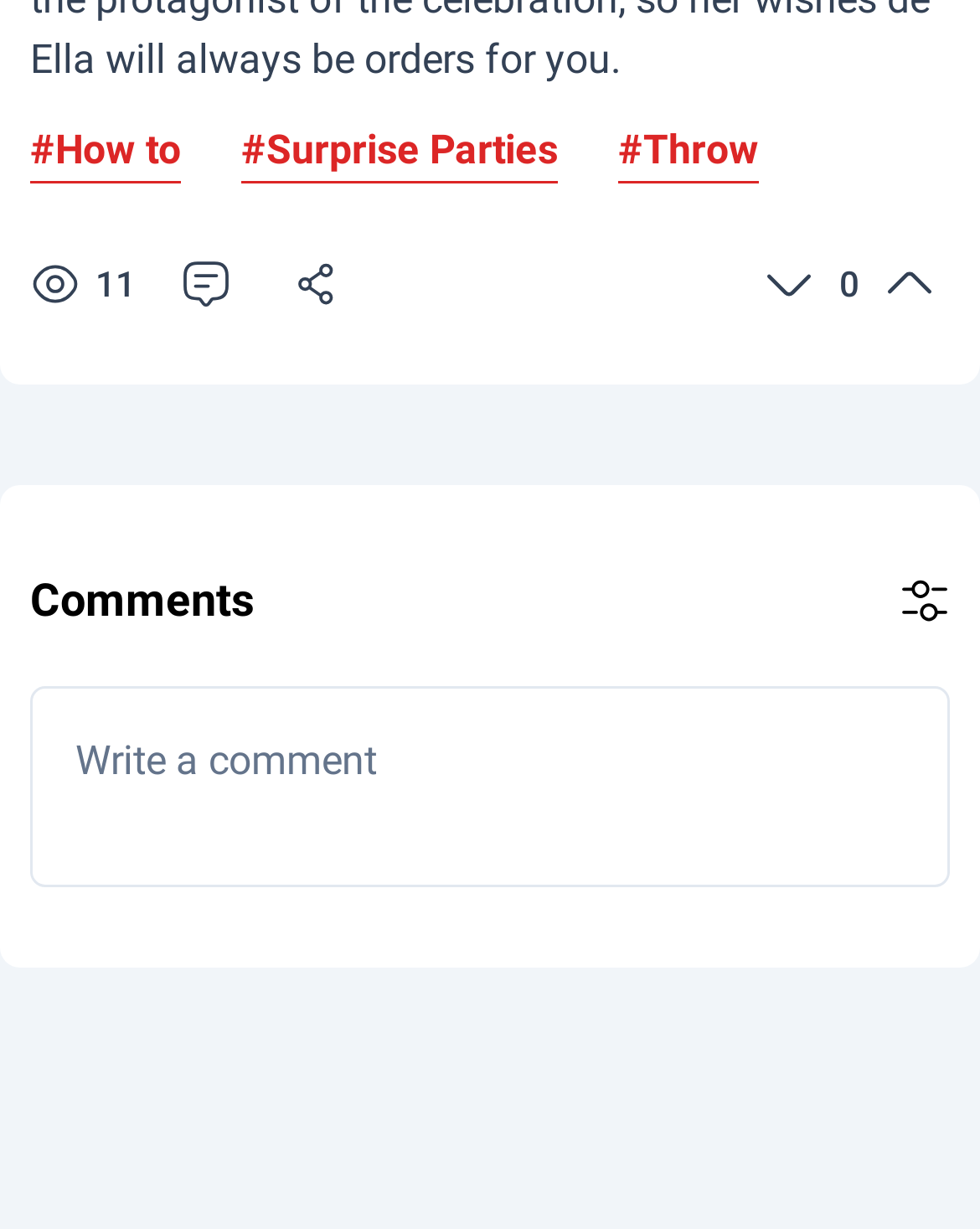Please give a concise answer to this question using a single word or phrase: 
How many links are there with the text 'Vote'?

2